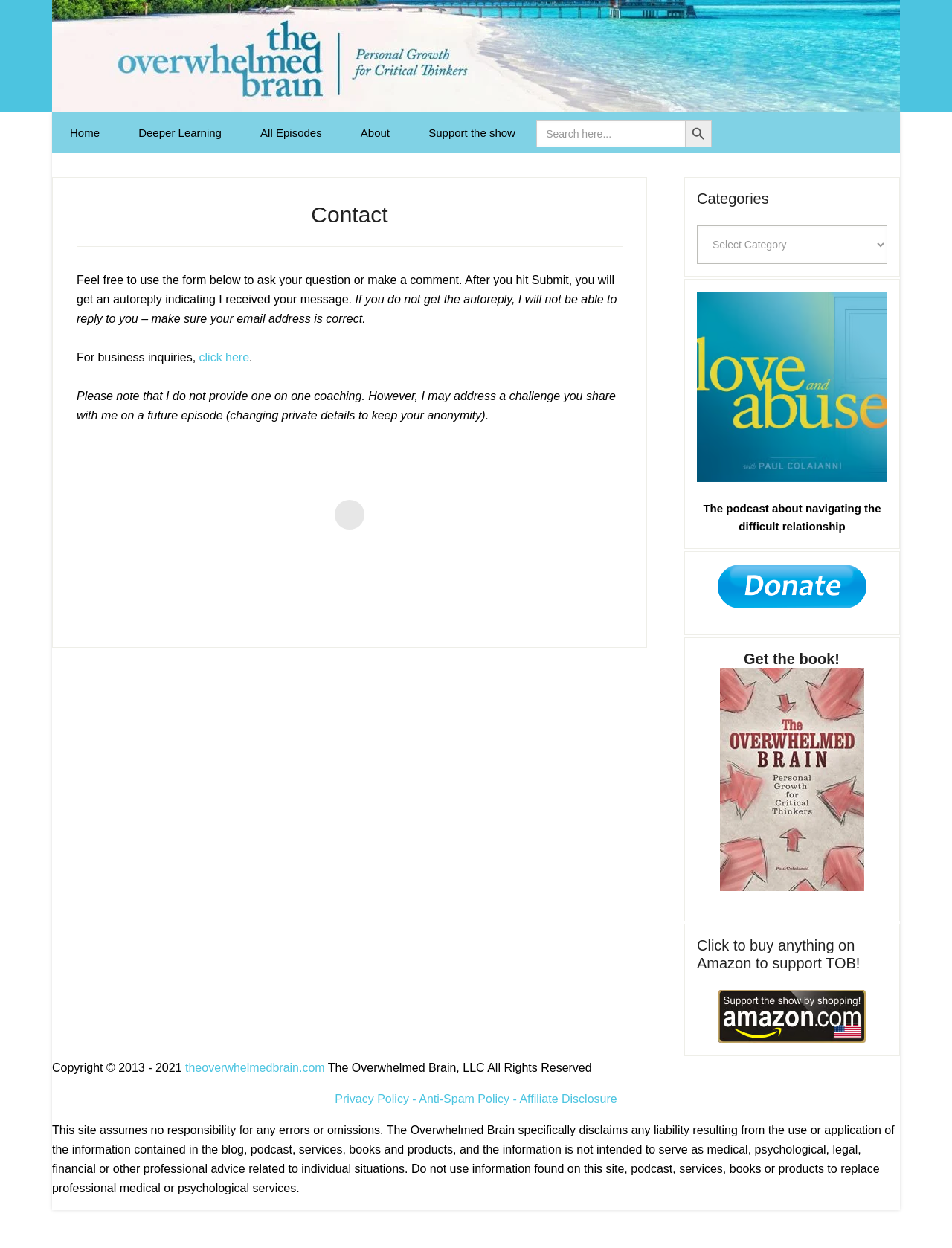Please provide a comprehensive response to the question based on the details in the image: What is the purpose of the search box?

The search box is likely intended for users to search the website for specific content. The text next to the search box states 'Search for:' and there is a search button with a magnifying glass icon.